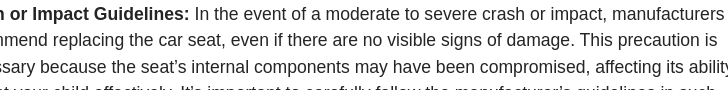Answer succinctly with a single word or phrase:
When may a car seat need to be replaced?

After moderate to severe crash